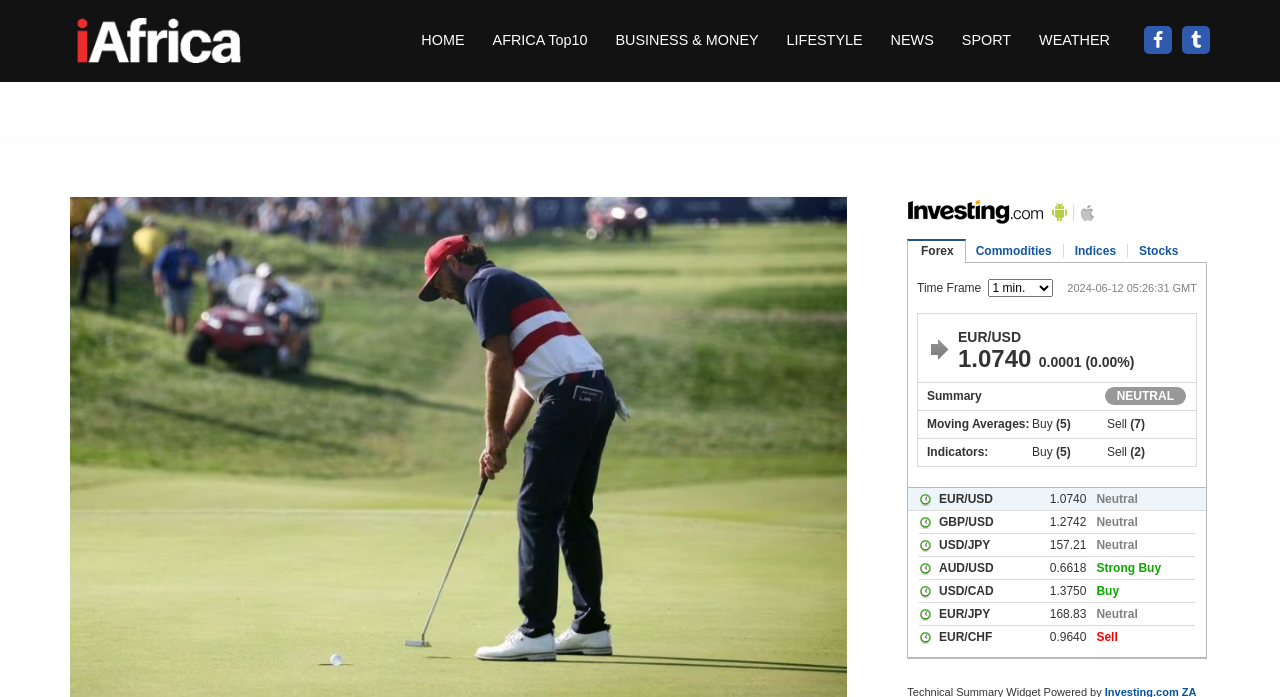What is the current round of the golf challenge?
Please answer using one word or phrase, based on the screenshot.

Final round